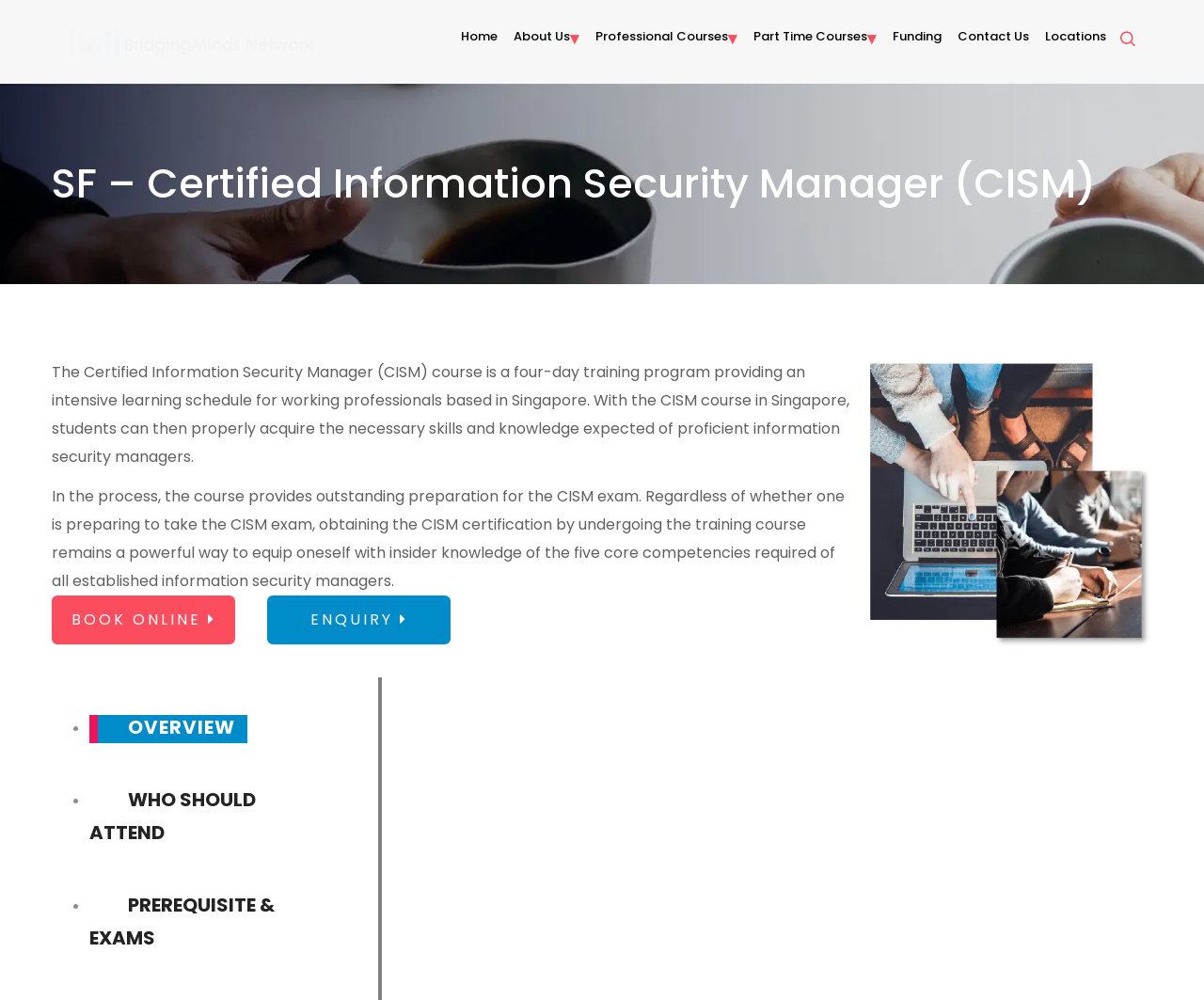Find the bounding box coordinates for the area you need to click to carry out the instruction: "Click on the BridgingMinds Network link". The coordinates should be four float numbers between 0 and 1, indicated as [left, top, right, bottom].

[0.058, 0.031, 0.261, 0.05]